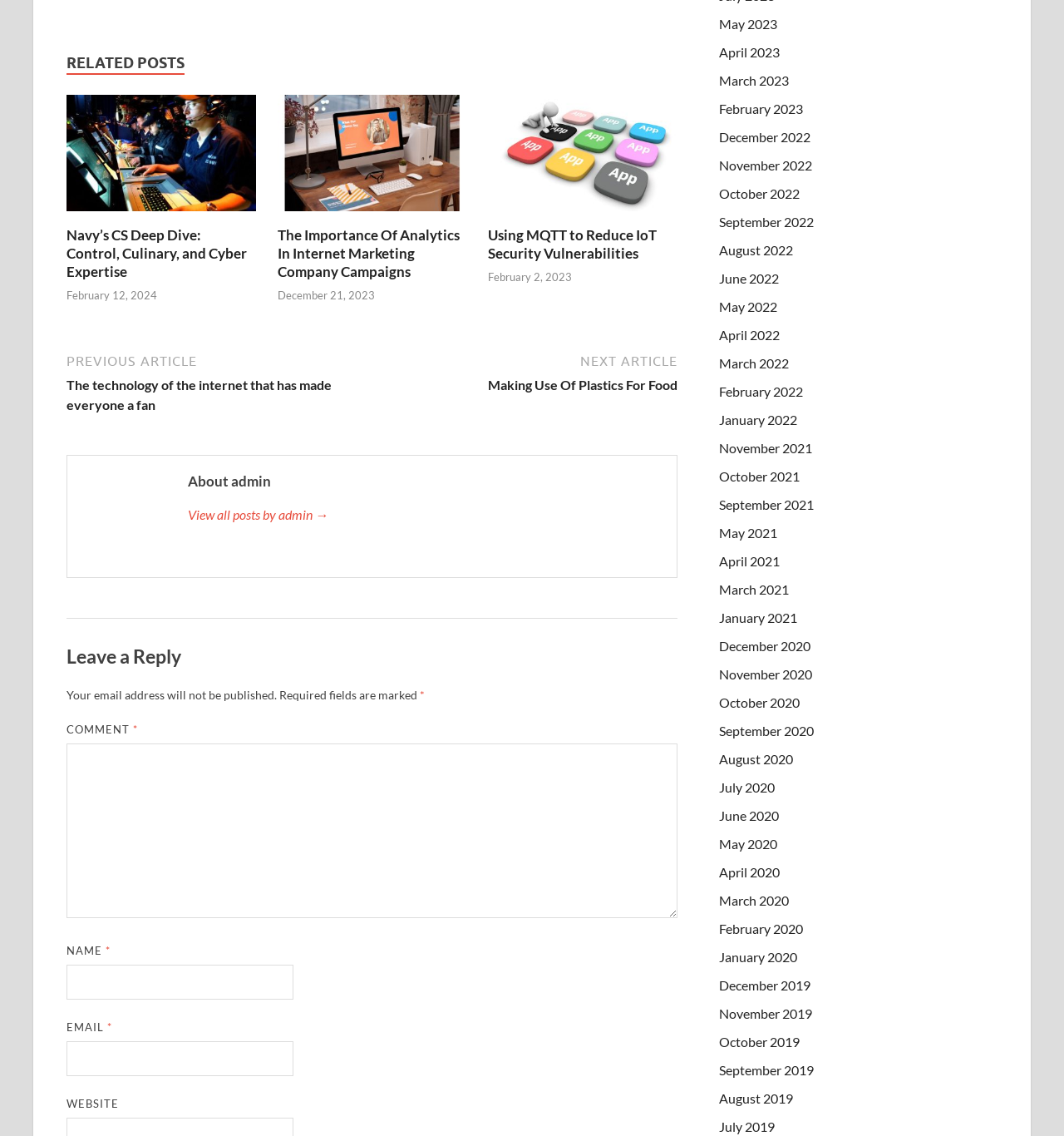Determine the bounding box coordinates for the area you should click to complete the following instruction: "Visit the Facebook page".

None